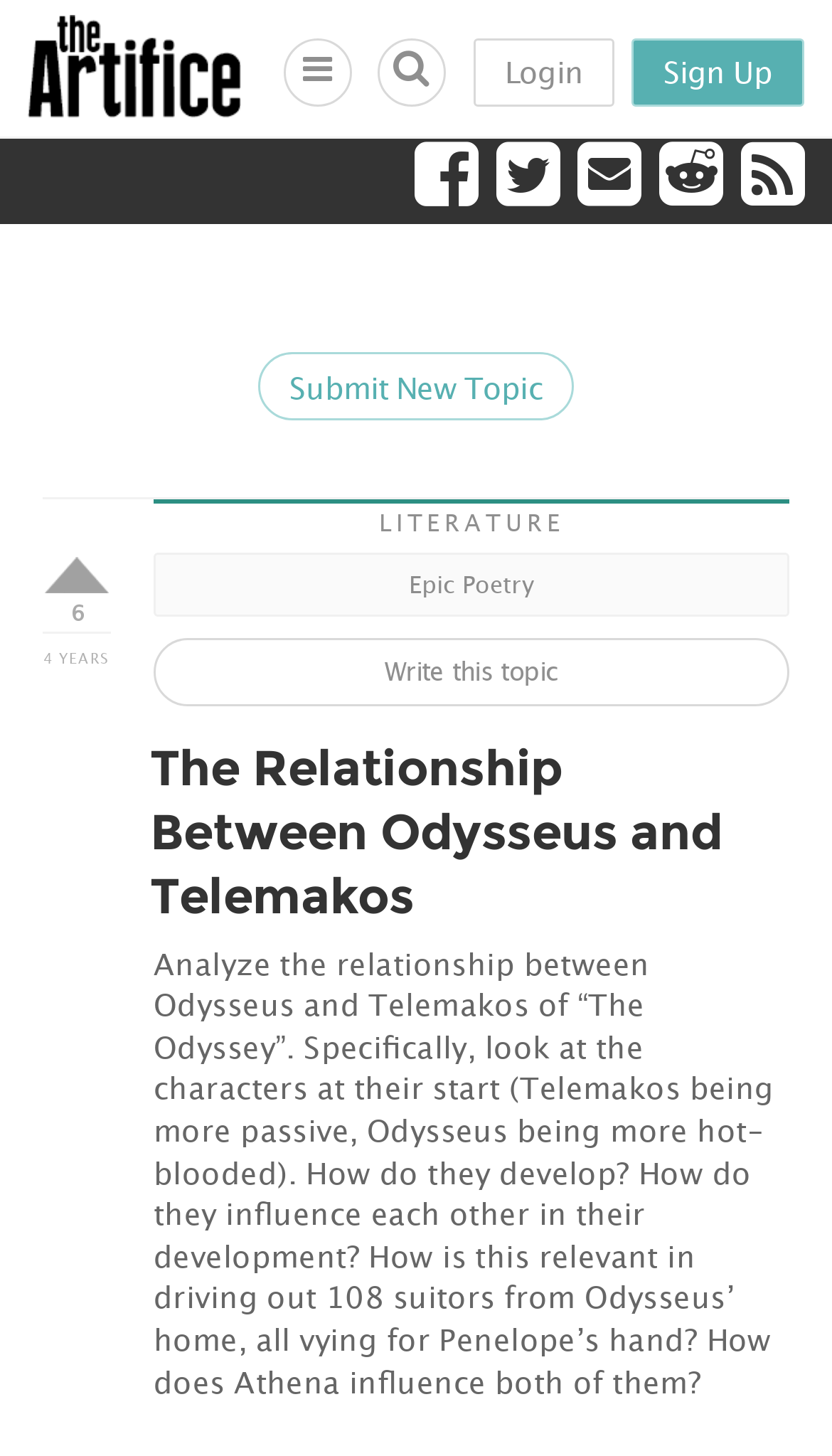Determine the bounding box coordinates of the element that should be clicked to execute the following command: "Click the 'Submit New Topic' button".

[0.31, 0.242, 0.69, 0.289]